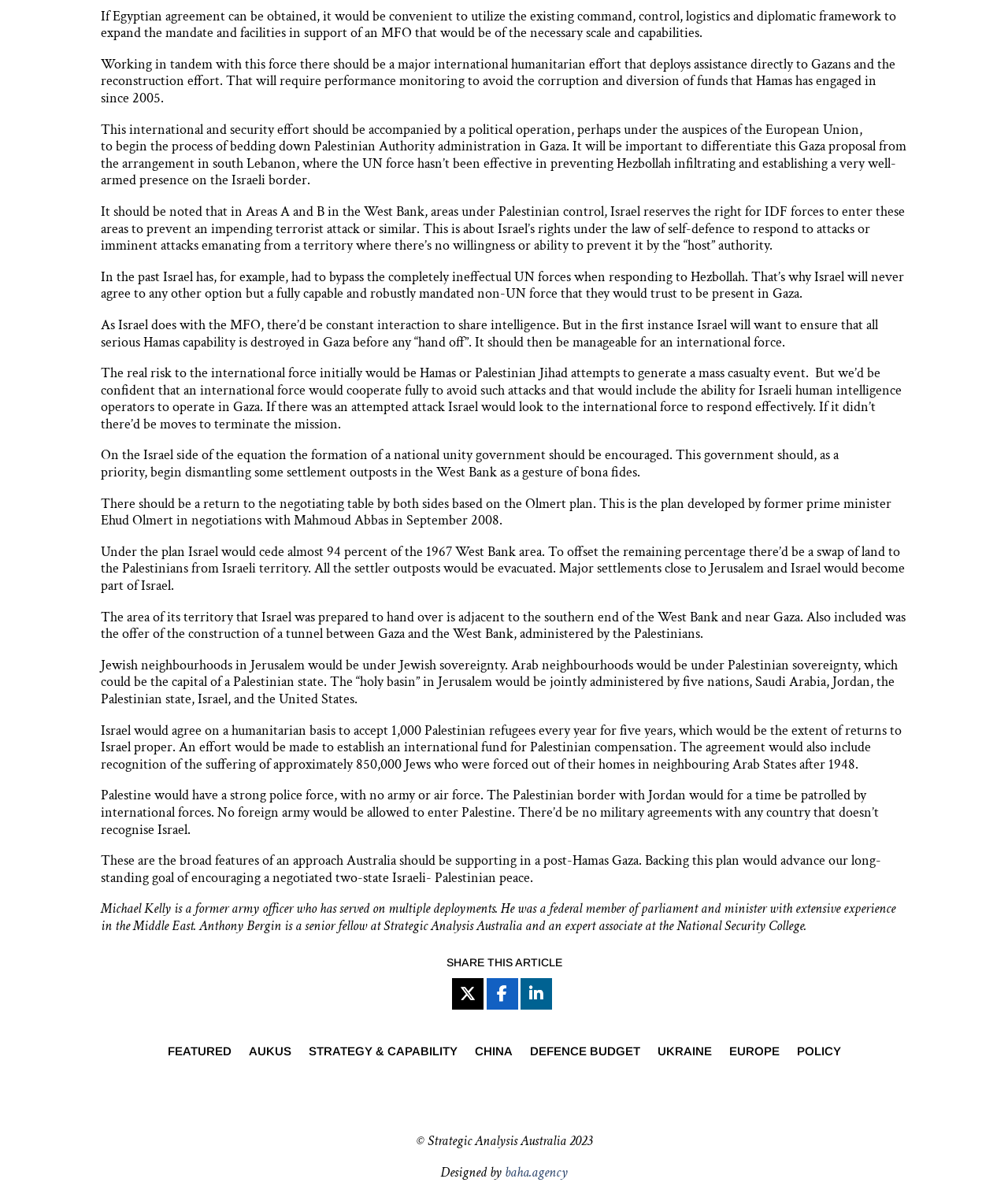Based on the image, please elaborate on the answer to the following question:
What is the name of the organization that designed the website?

I found the name of the organization that designed the website by looking at the text at the bottom of the page, which says 'Designed by baha.agency'.